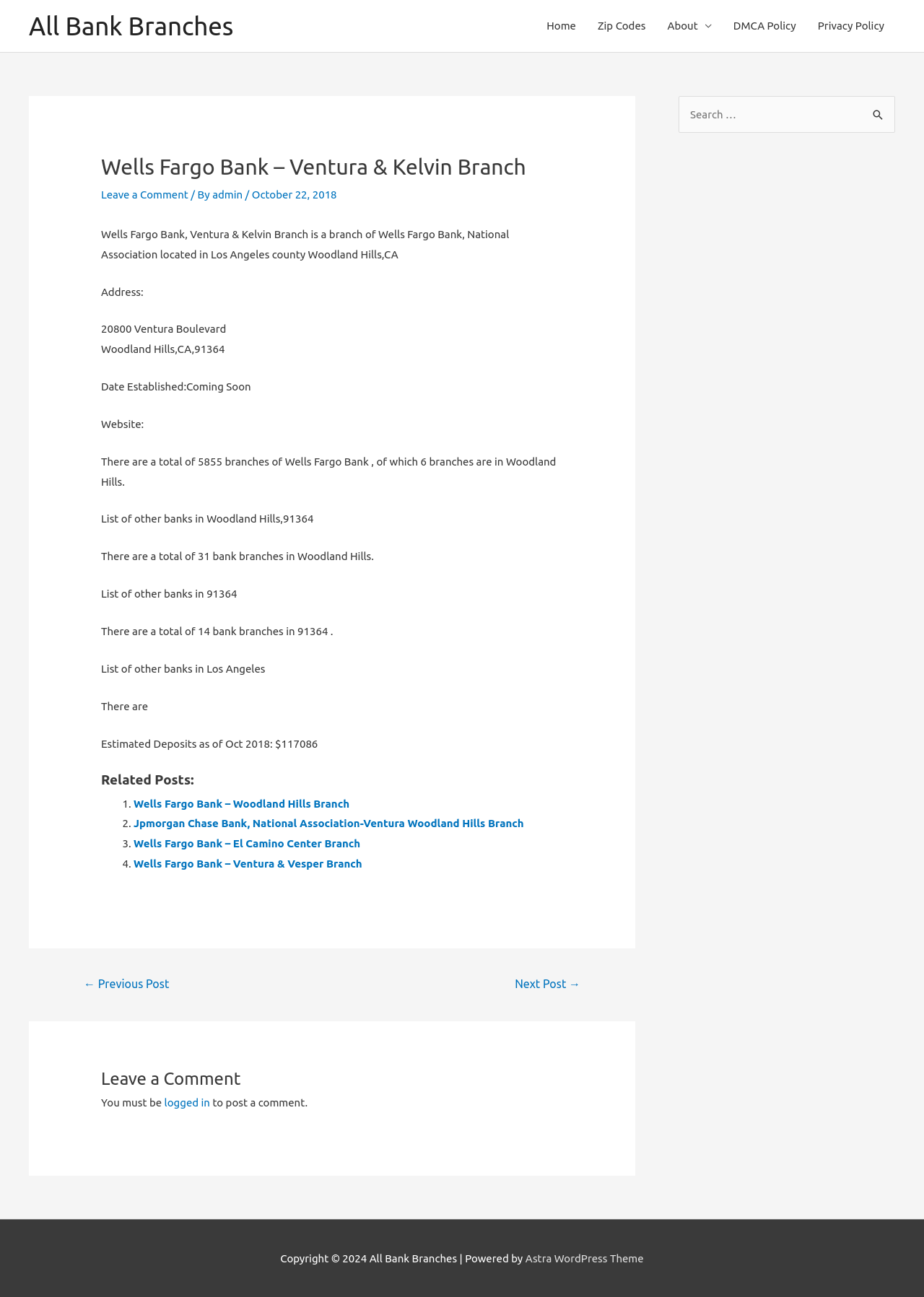Please identify the bounding box coordinates of where to click in order to follow the instruction: "View related posts".

[0.109, 0.595, 0.609, 0.612]